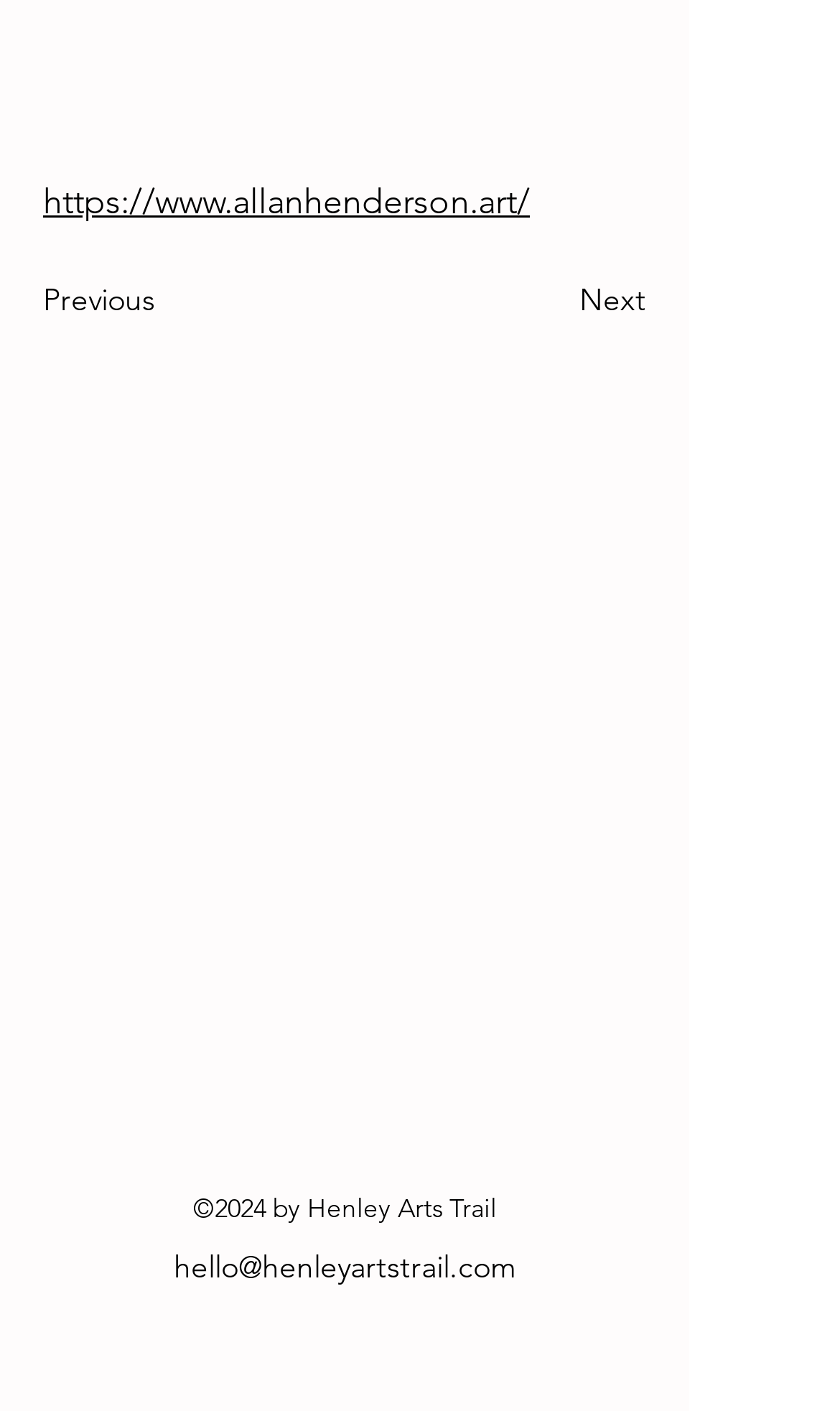What is the website's social media platform?
Please provide a detailed and comprehensive answer to the question.

I inferred this by looking at the social bar section at the bottom of the webpage, which contains links to Instagram and Facebook.